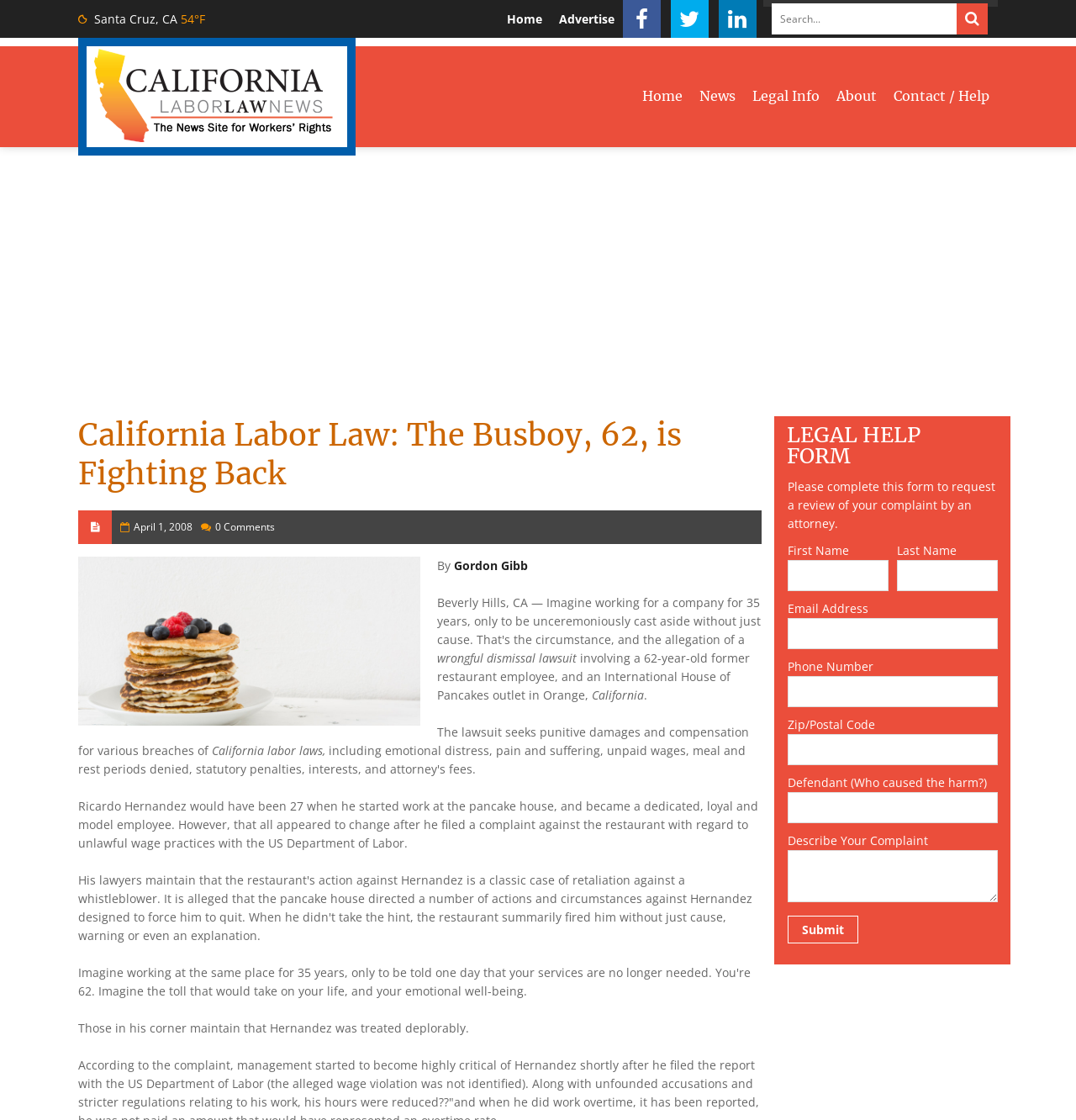Identify the bounding box coordinates for the UI element described as follows: "About". Ensure the coordinates are four float numbers between 0 and 1, formatted as [left, top, right, bottom].

[0.769, 0.067, 0.822, 0.105]